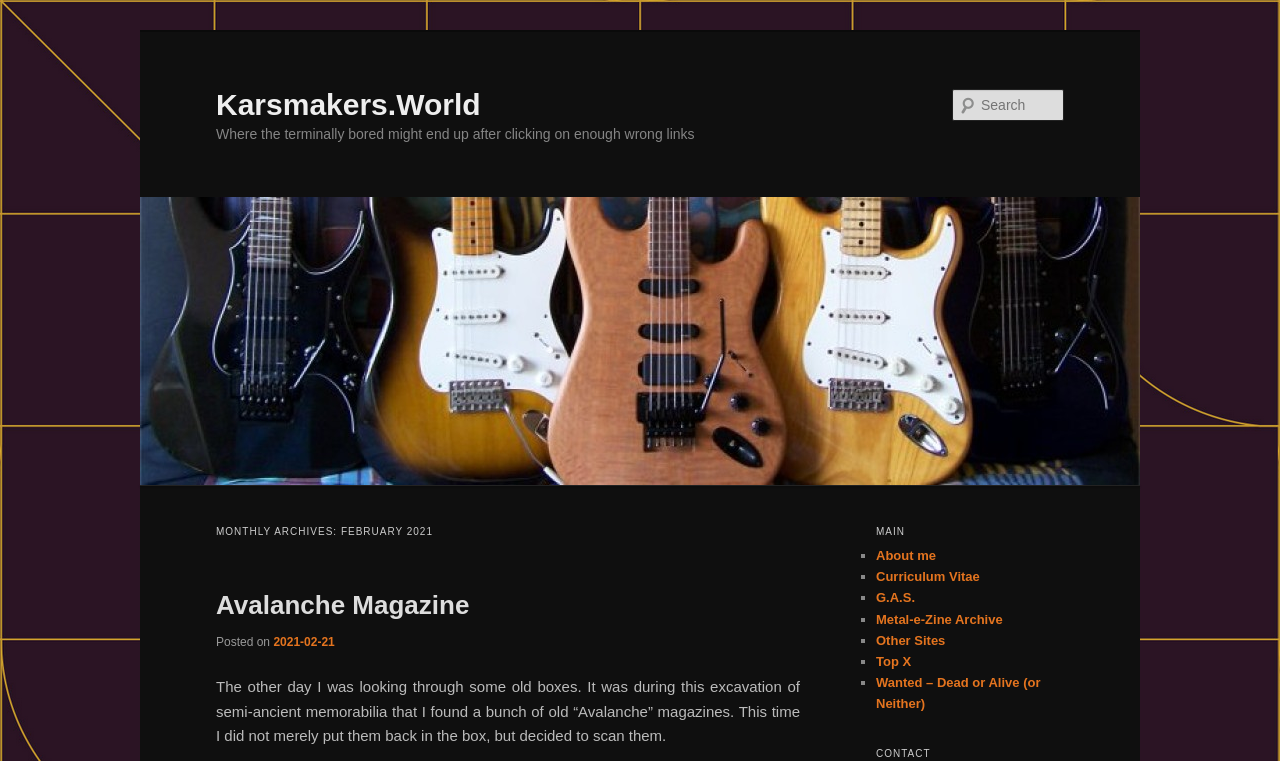Provide a one-word or short-phrase response to the question:
What is the purpose of the textbox?

Search